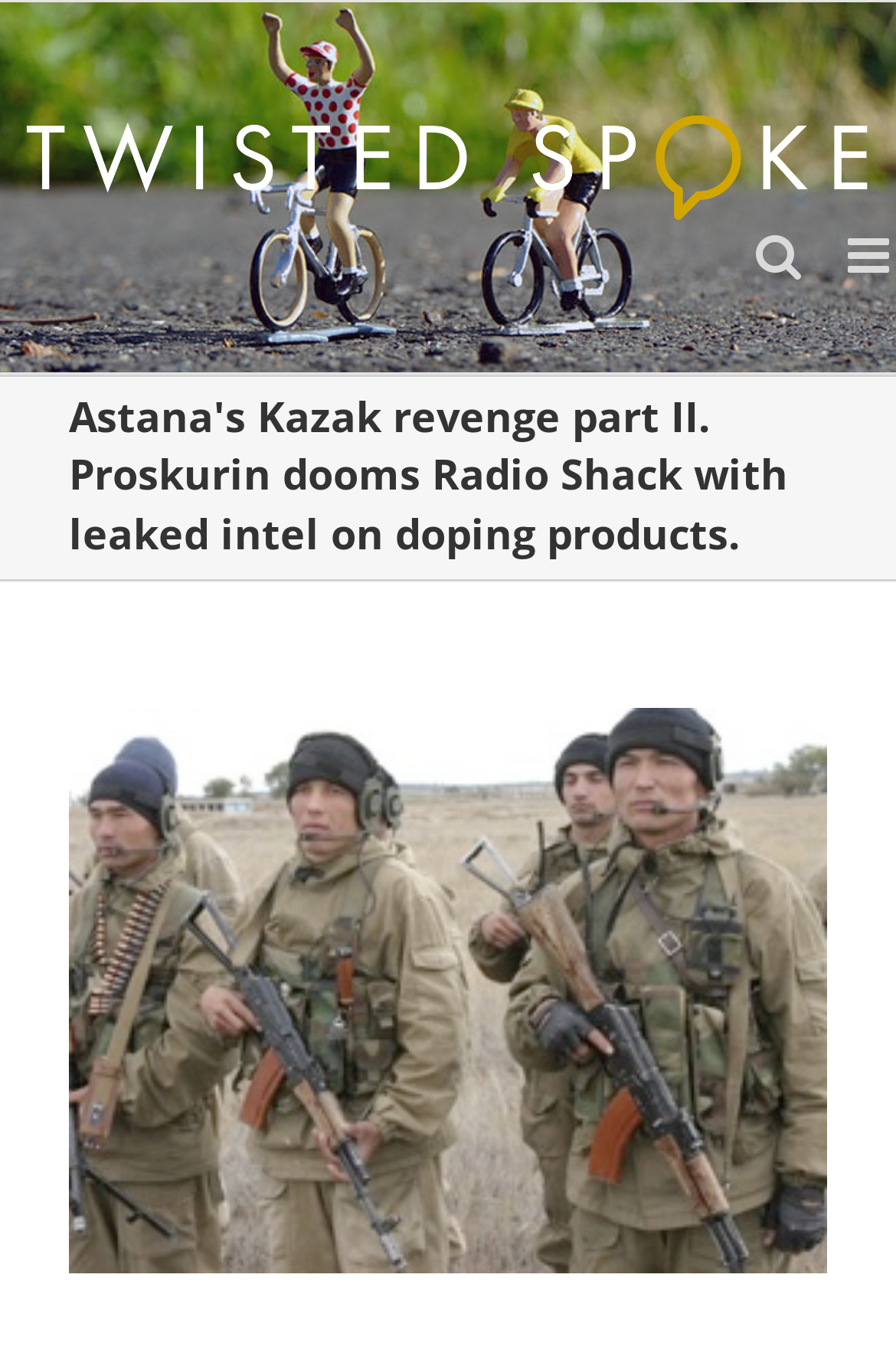What is the logo of the website?
Provide a thorough and detailed answer to the question.

The logo of the website is located at the top left corner of the webpage, and it is an image with the text 'Twisted Spoke Logo'.